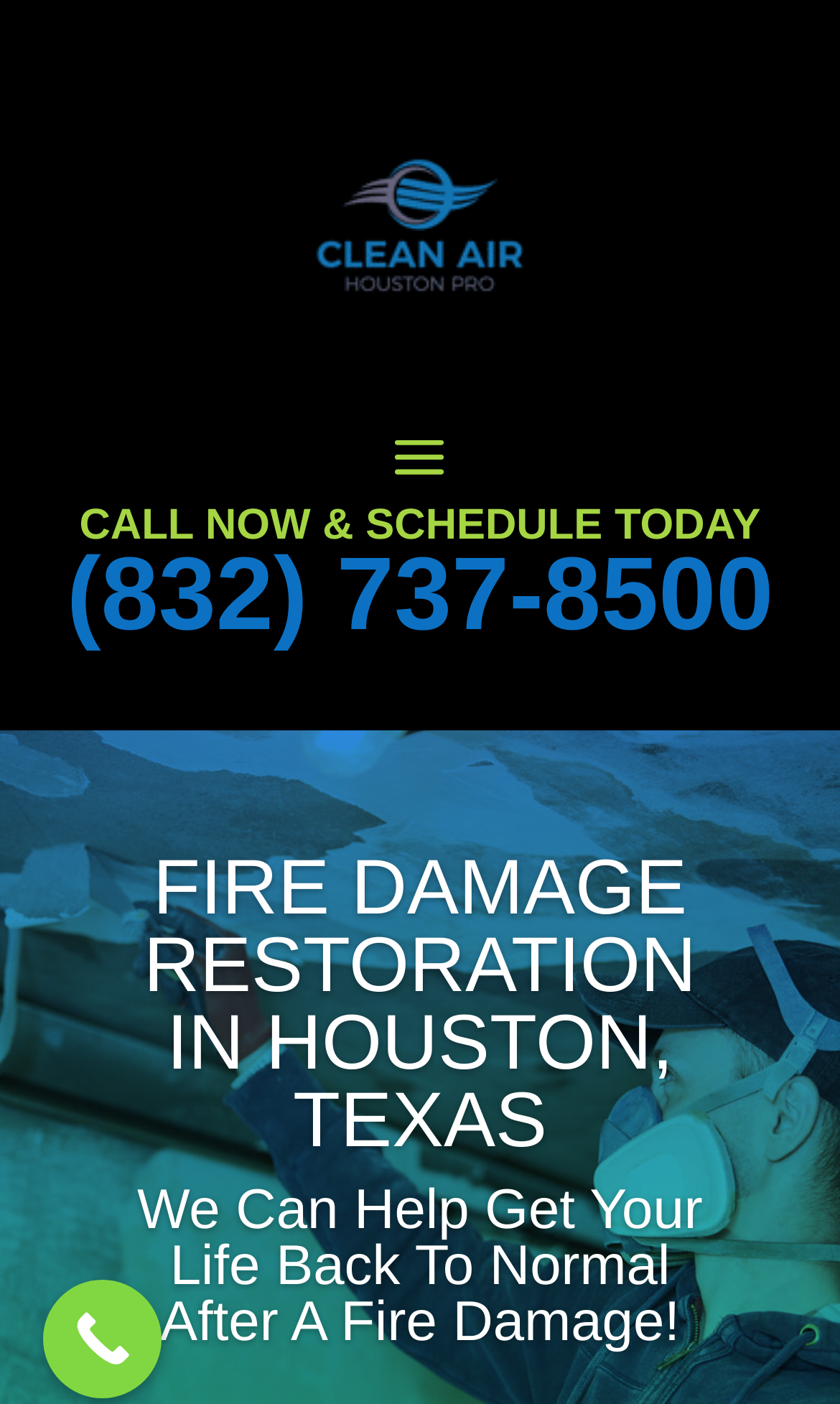Please determine and provide the text content of the webpage's heading.

FIRE DAMAGE RESTORATION IN HOUSTON, TEXAS